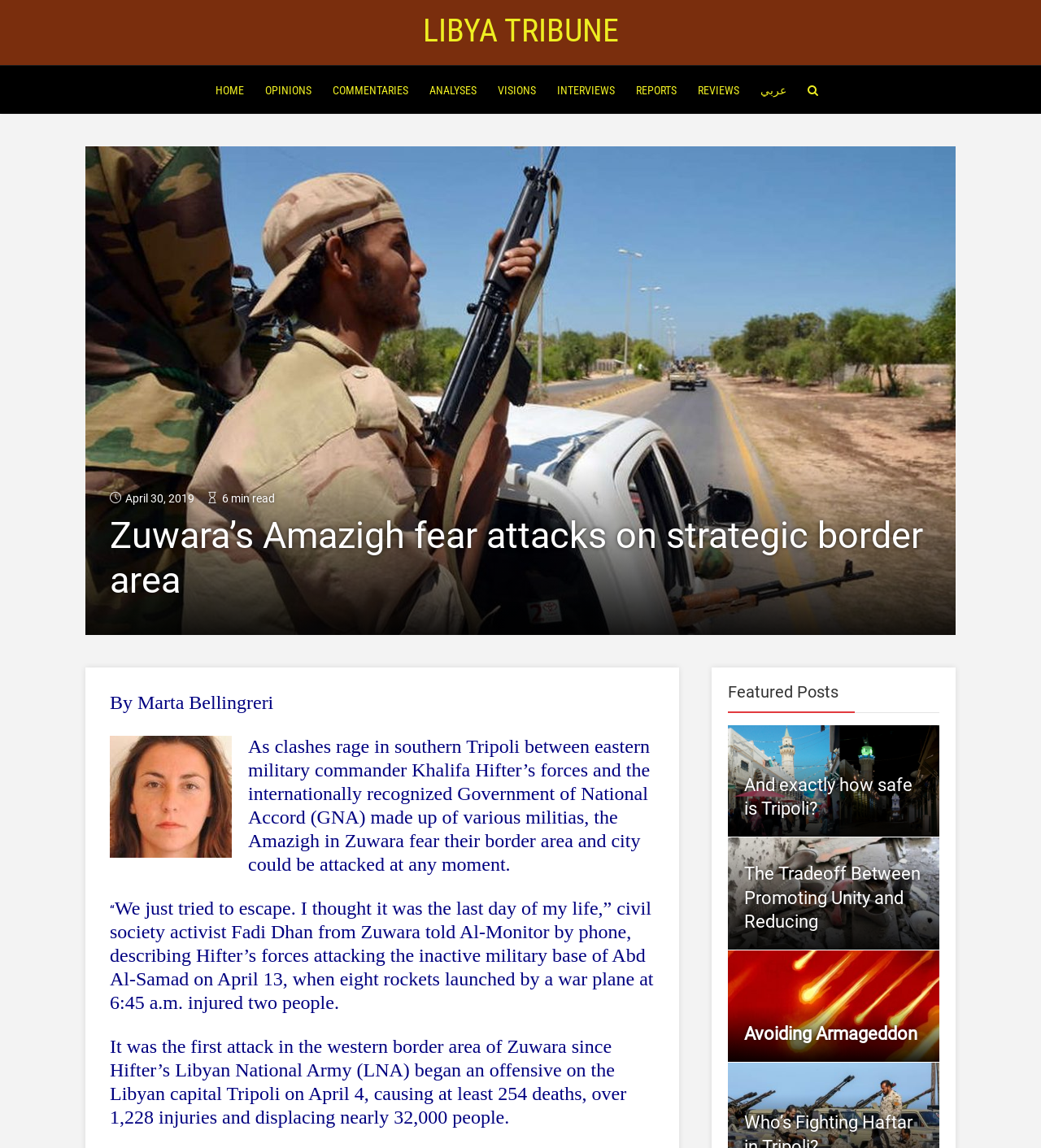What is the name of the military commander mentioned in the article?
Based on the image, give a concise answer in the form of a single word or short phrase.

Khalifa Hifter